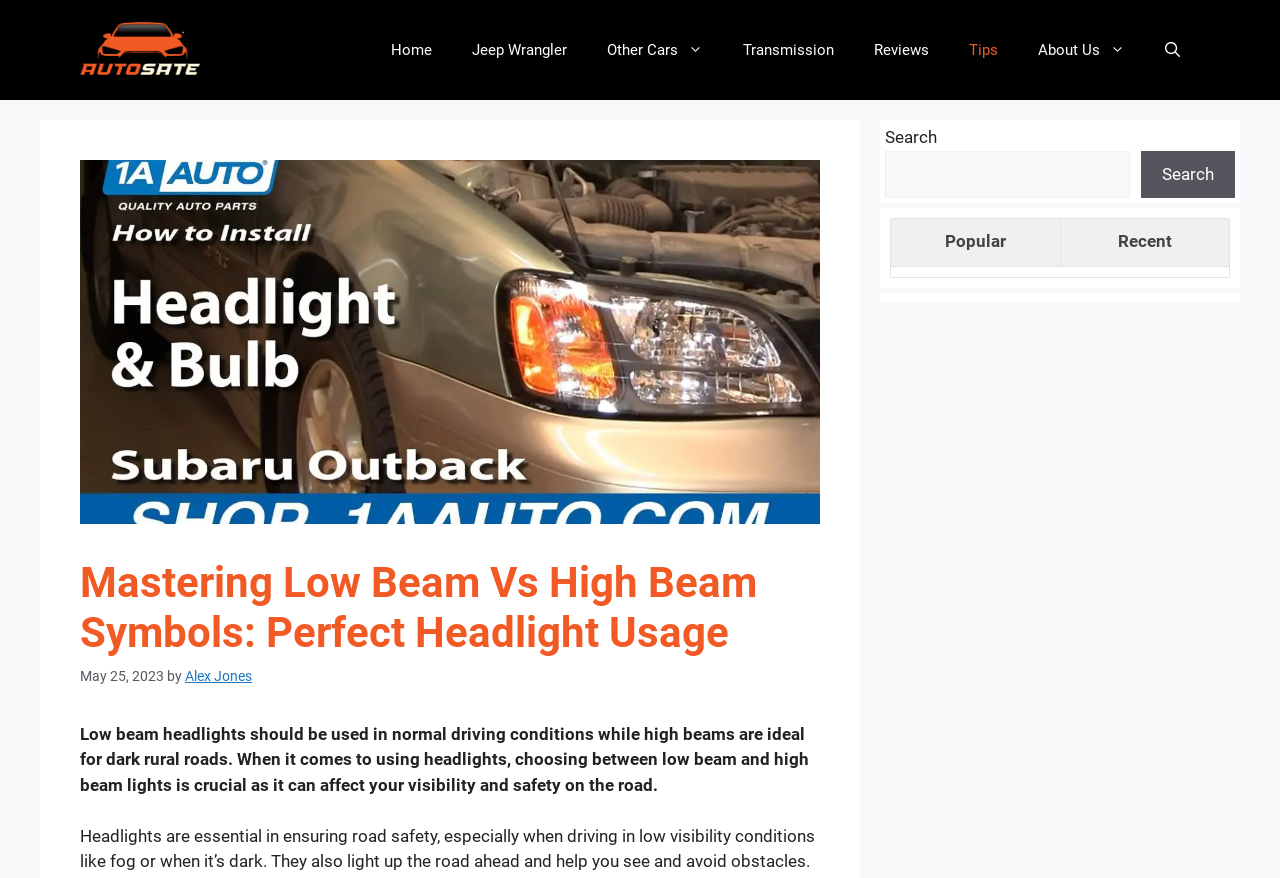Locate the bounding box coordinates of the region to be clicked to comply with the following instruction: "Read the article by Alex Jones". The coordinates must be four float numbers between 0 and 1, in the form [left, top, right, bottom].

[0.145, 0.761, 0.197, 0.78]